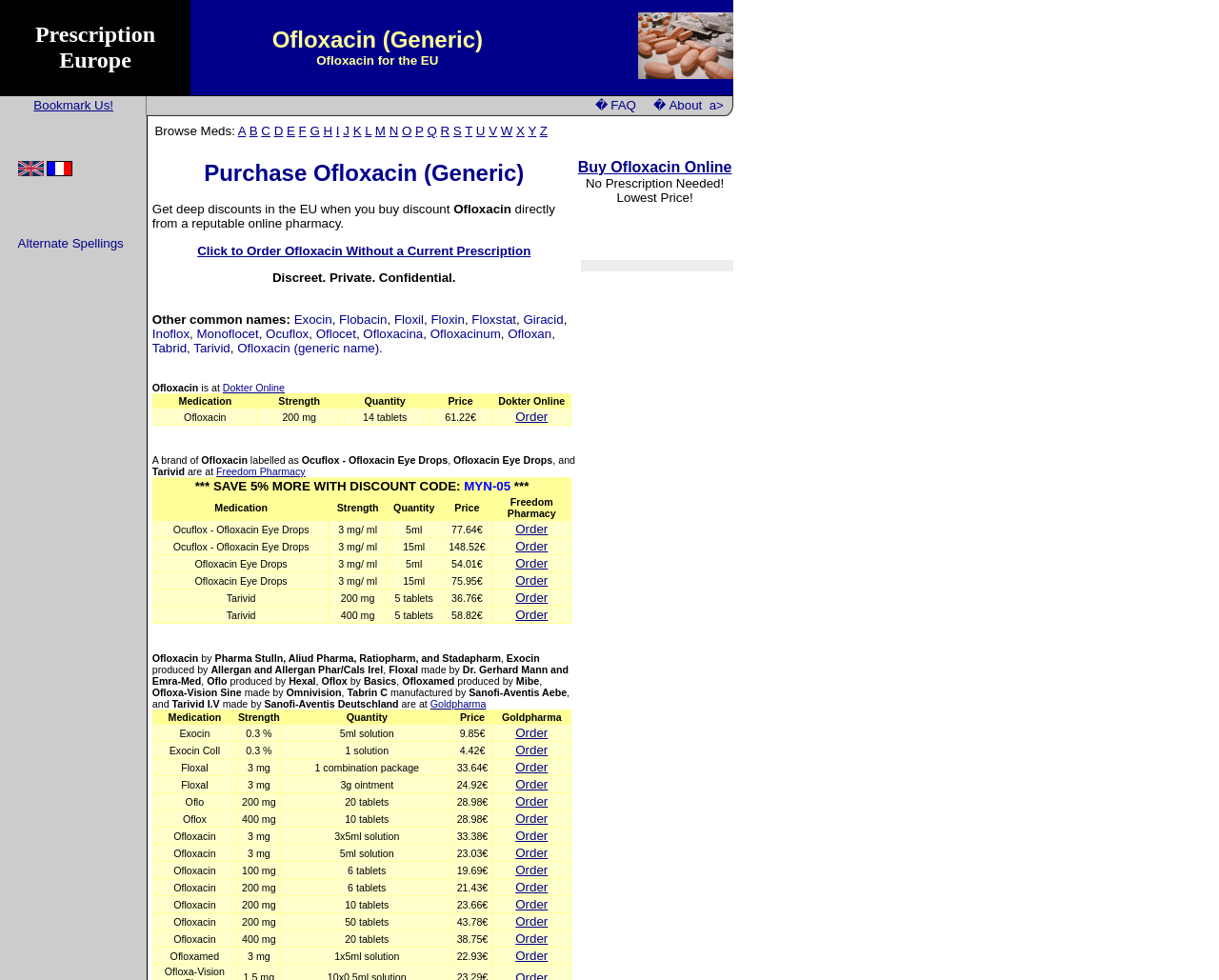Using the webpage screenshot, locate the HTML element that fits the following description and provide its bounding box: "Bookmark Us!".

[0.028, 0.1, 0.093, 0.115]